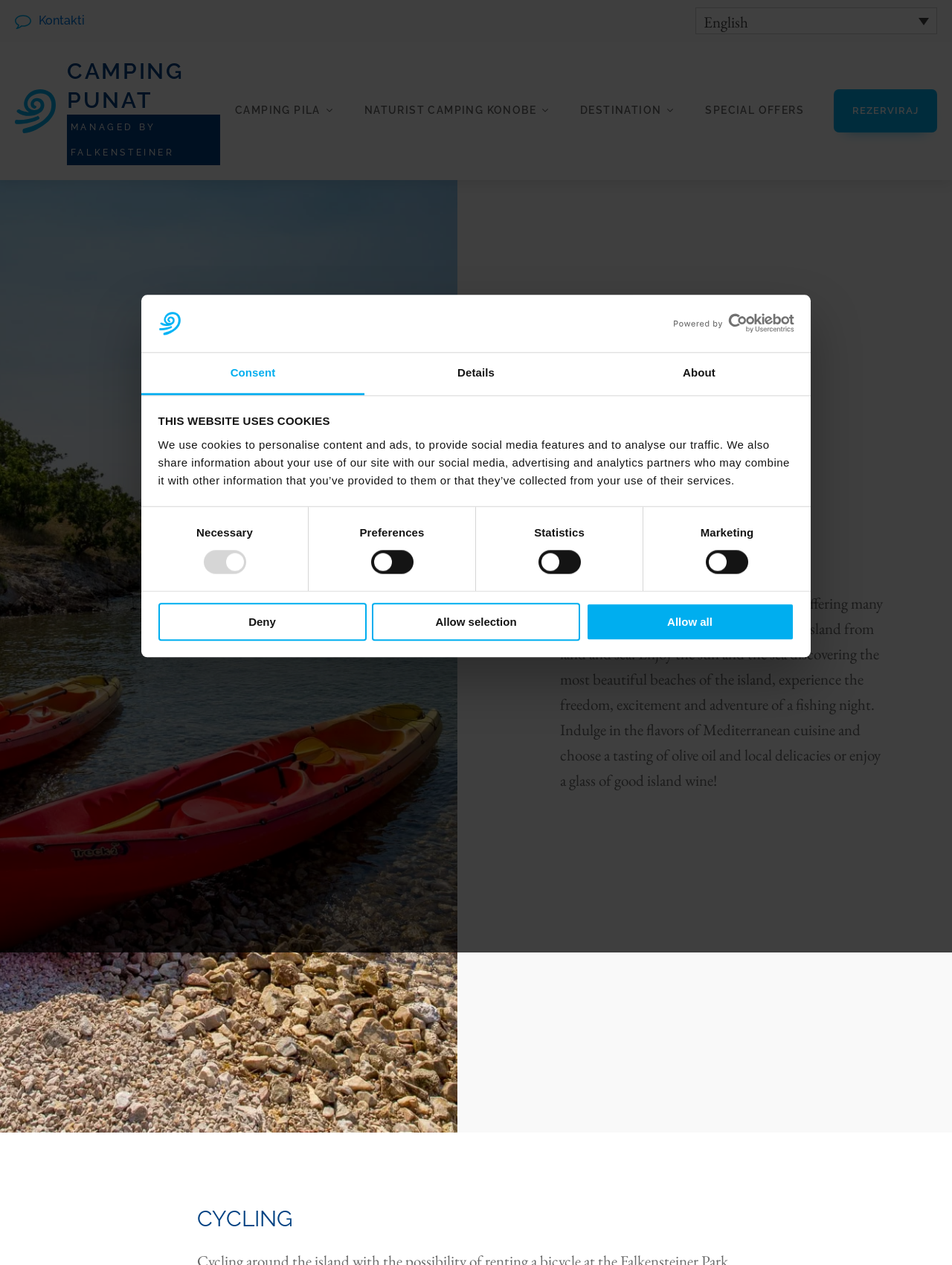Identify the bounding box coordinates of the region that should be clicked to execute the following instruction: "Go to CAMPING PUNAT MANAGED BY FALKENSTEINER".

[0.07, 0.045, 0.231, 0.131]